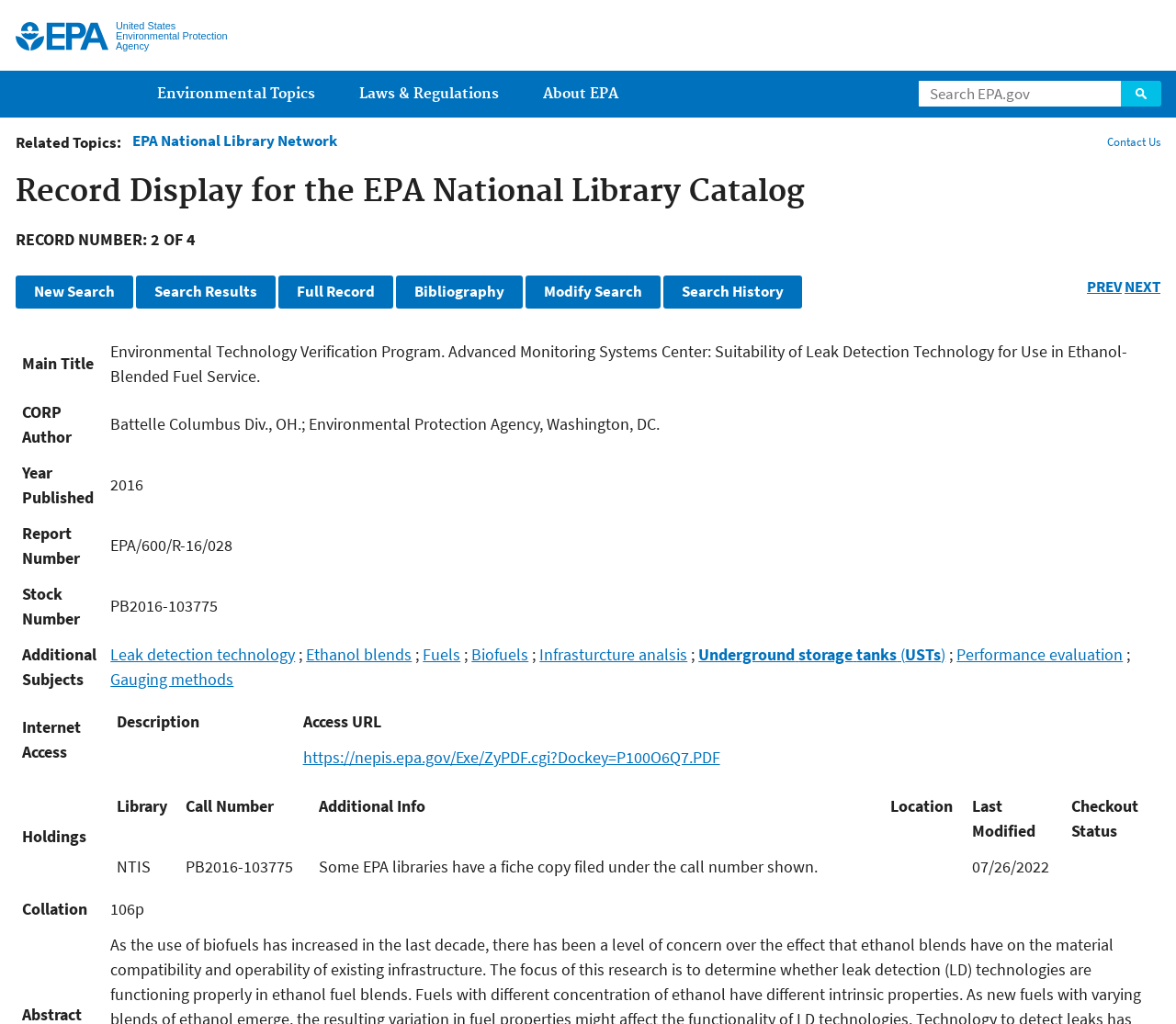Find the bounding box coordinates for the area that should be clicked to accomplish the instruction: "Perform a new search".

[0.013, 0.269, 0.113, 0.302]